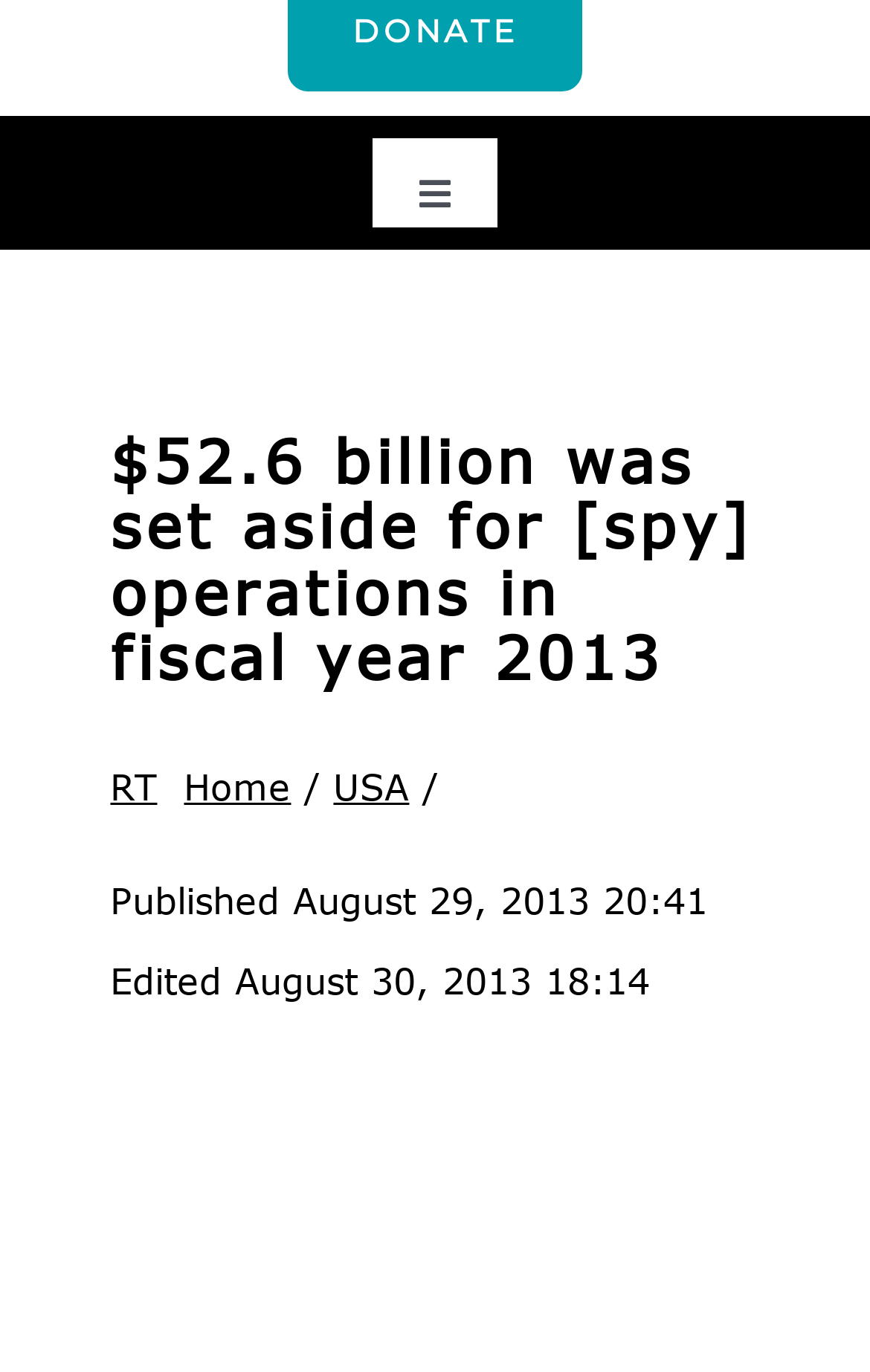What is the amount set aside for operations in fiscal year 2013?
Carefully analyze the image and provide a thorough answer to the question.

I read the heading that says '$52.6 billion was set aside for [spy] operations in fiscal year 2013', so the amount set aside is $52.6 billion.